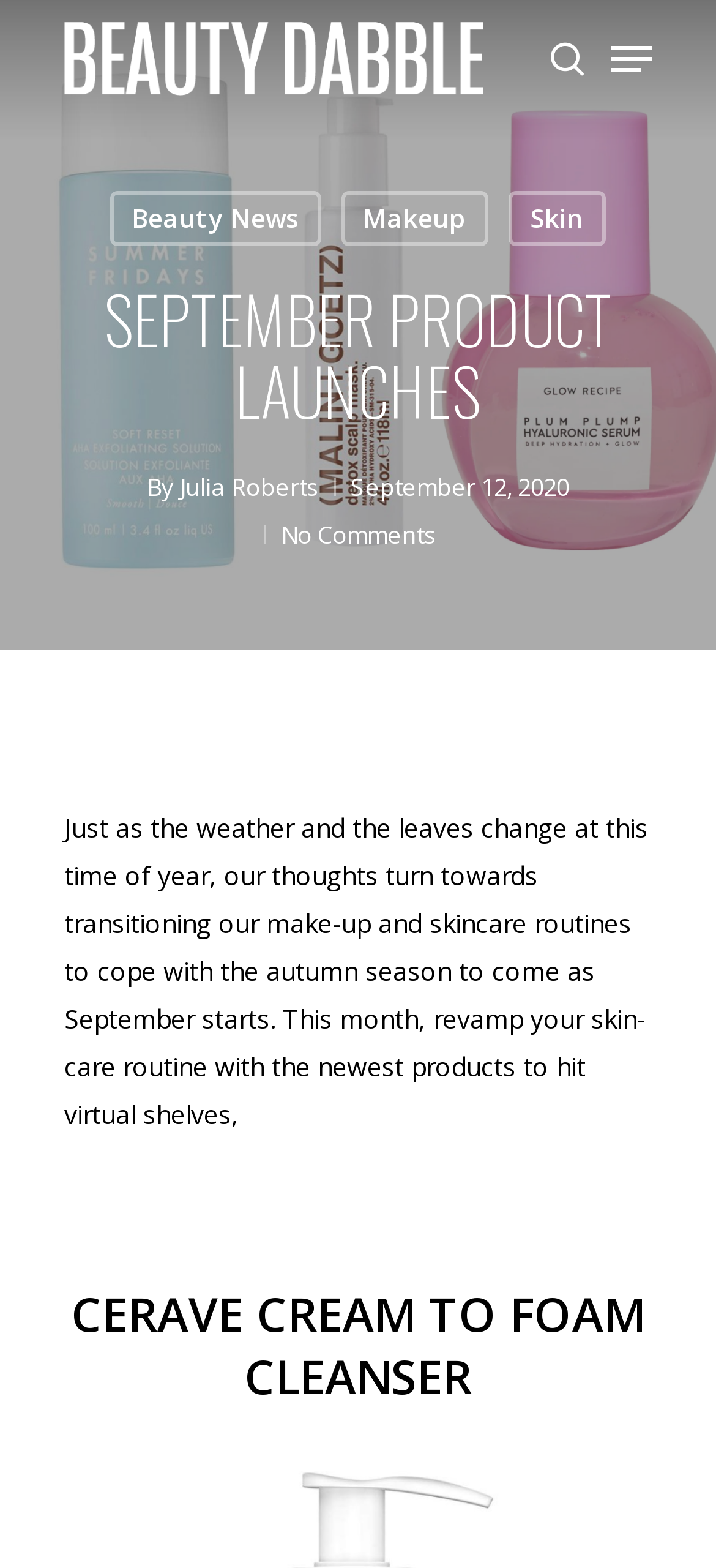What is the purpose of the textbox?
Using the image as a reference, give a one-word or short phrase answer.

Search